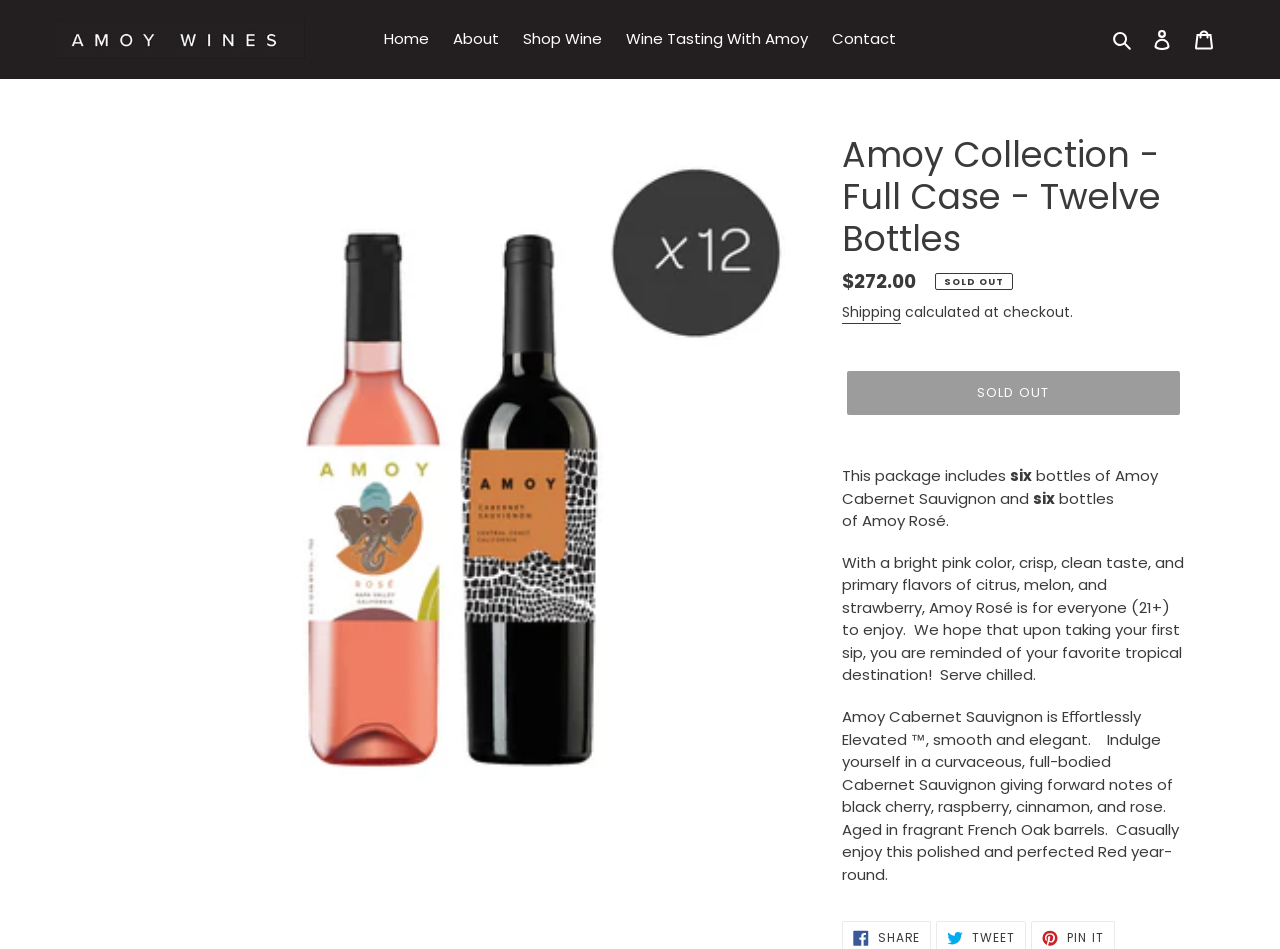What is the color of Amoy Rosé?
Refer to the image and provide a one-word or short phrase answer.

bright pink